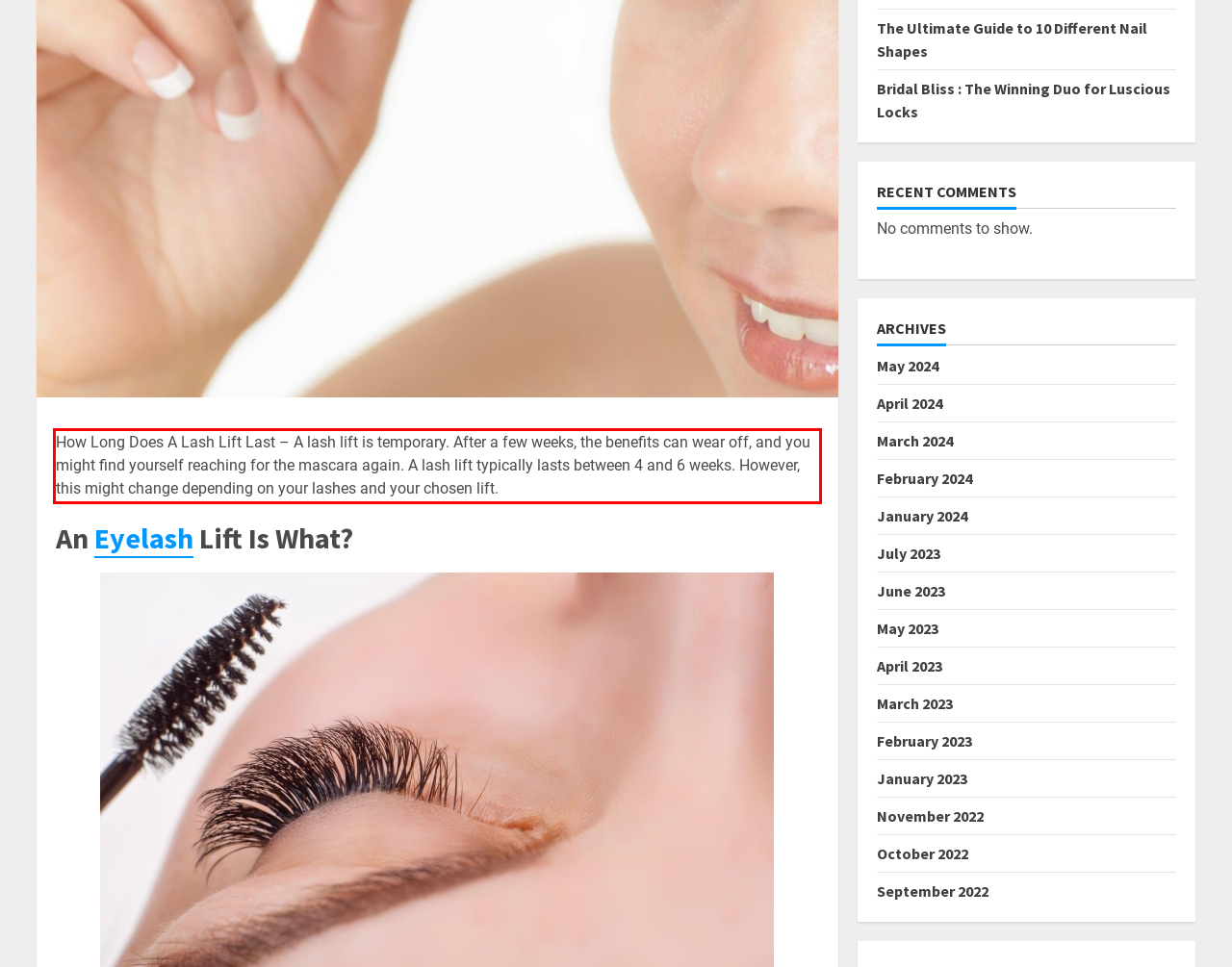Please extract the text content within the red bounding box on the webpage screenshot using OCR.

How Long Does A Lash Lift Last – A lash lift is temporary. After a few weeks, the benefits can wear off, and you might find yourself reaching for the mascara again. A lash lift typically lasts between 4 and 6 weeks. However, this might change depending on your lashes and your chosen lift.